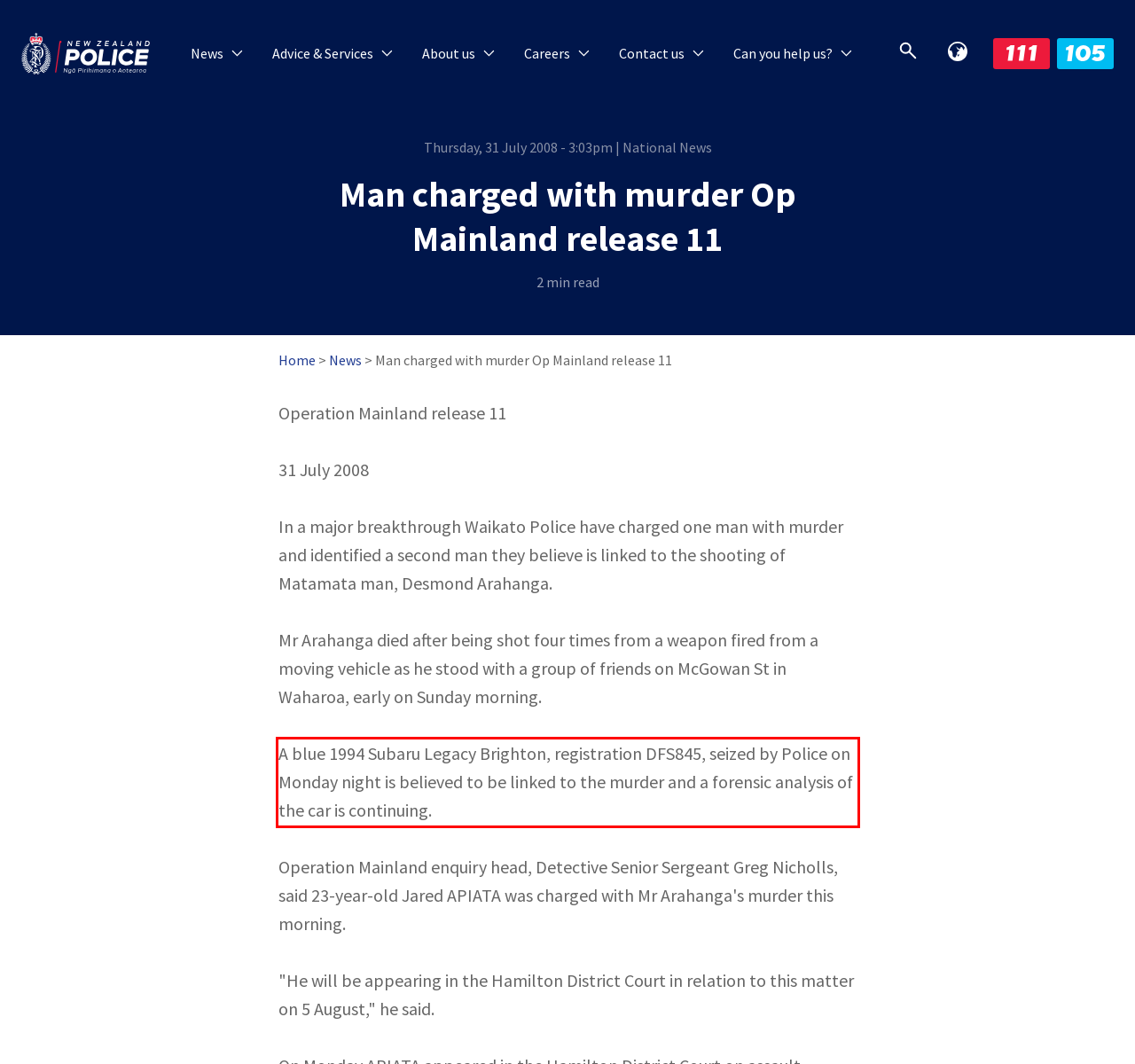You have a screenshot of a webpage with a UI element highlighted by a red bounding box. Use OCR to obtain the text within this highlighted area.

A blue 1994 Subaru Legacy Brighton, registration DFS845, seized by Police on Monday night is believed to be linked to the murder and a forensic analysis of the car is continuing.